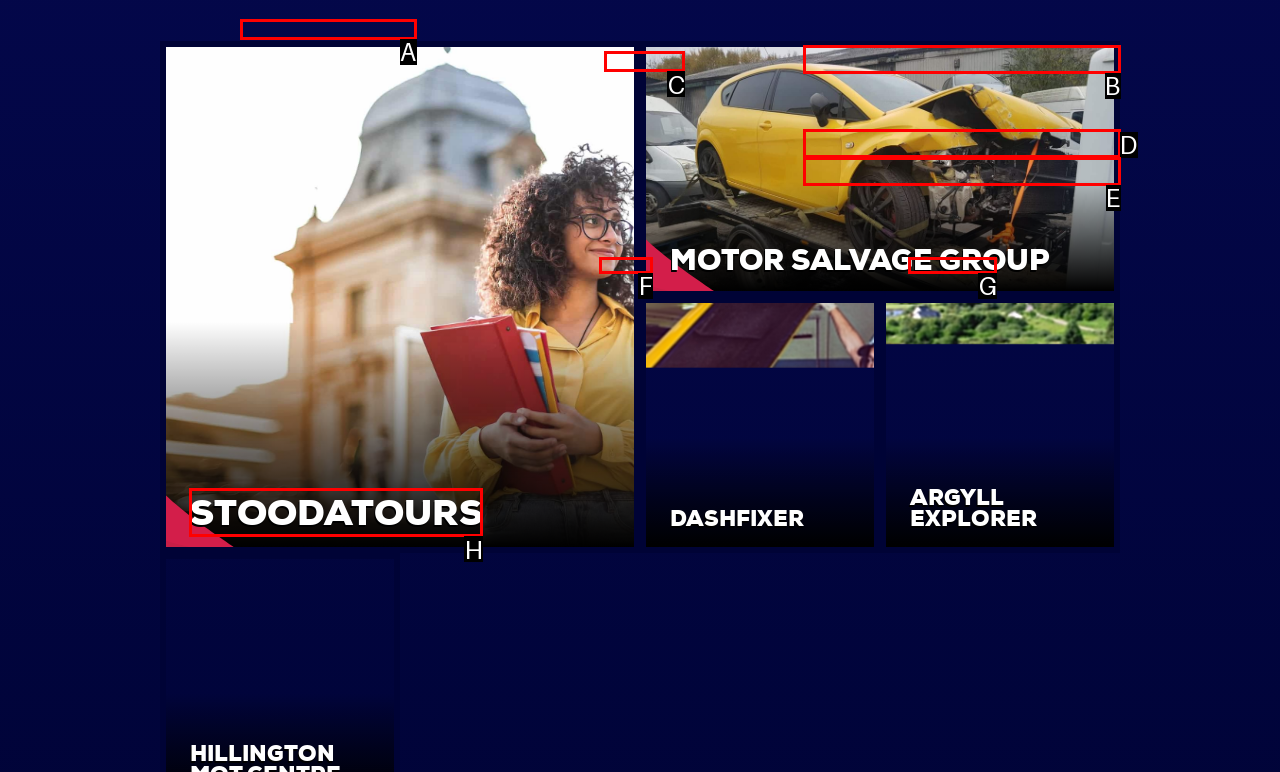From the given options, tell me which letter should be clicked to complete this task: Check the Table of Contents
Answer with the letter only.

None